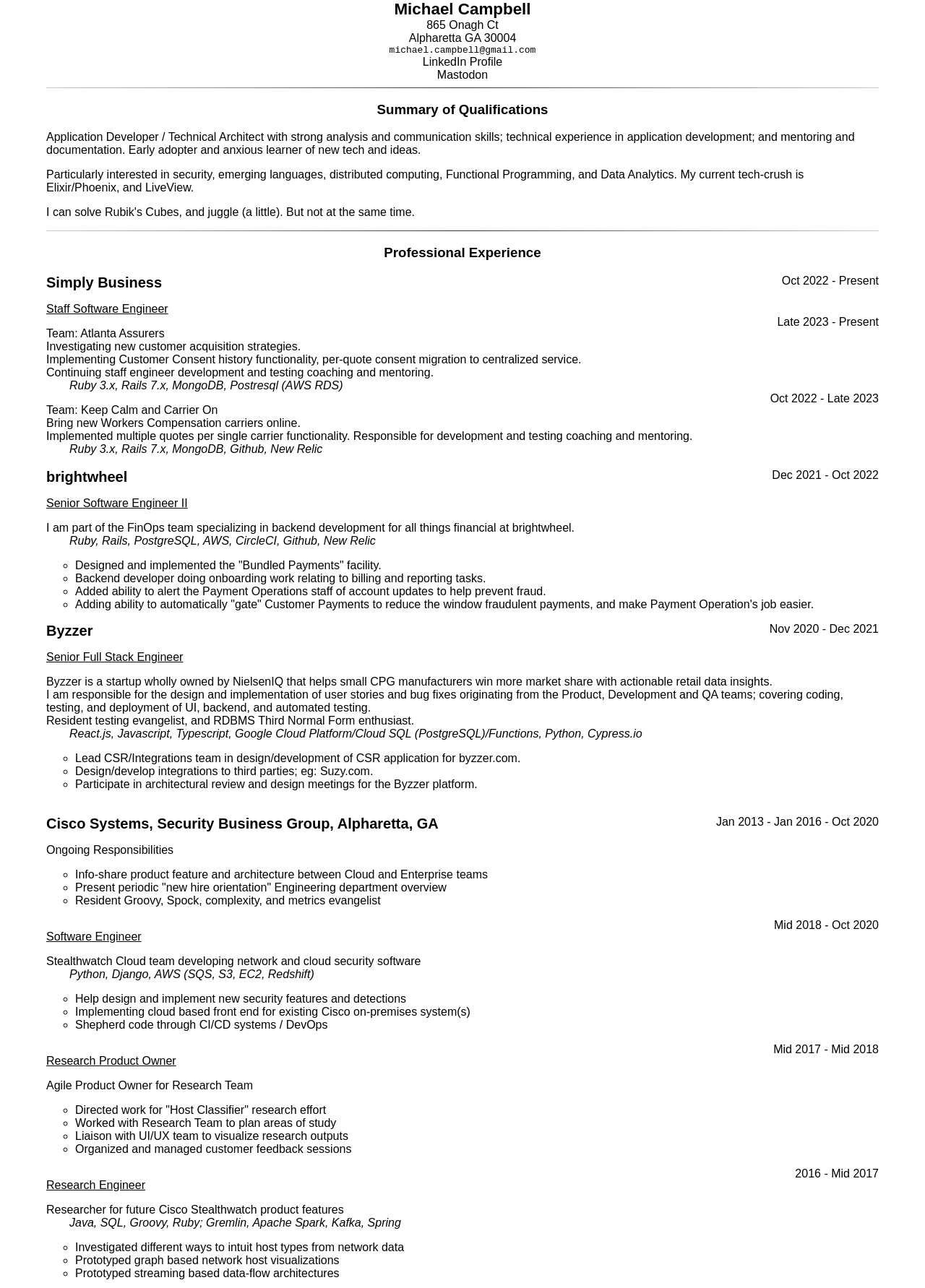Could you provide the bounding box coordinates for the portion of the screen to click to complete this instruction: "View LinkedIn Profile"?

[0.457, 0.043, 0.543, 0.053]